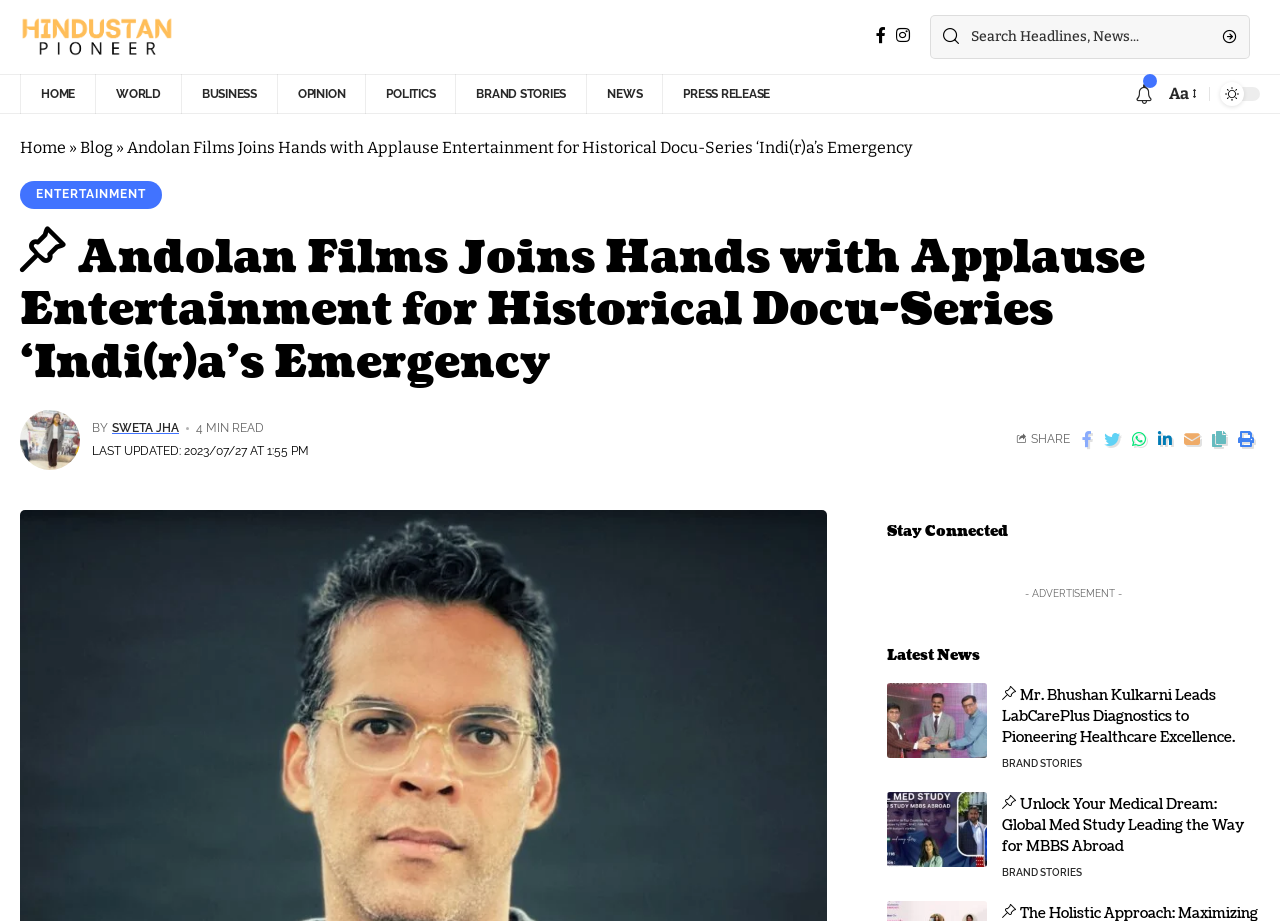Generate the text content of the main heading of the webpage.

Andolan Films Joins Hands with Applause Entertainment for Historical Docu-Series ‘Indi(r)a’s Emergency